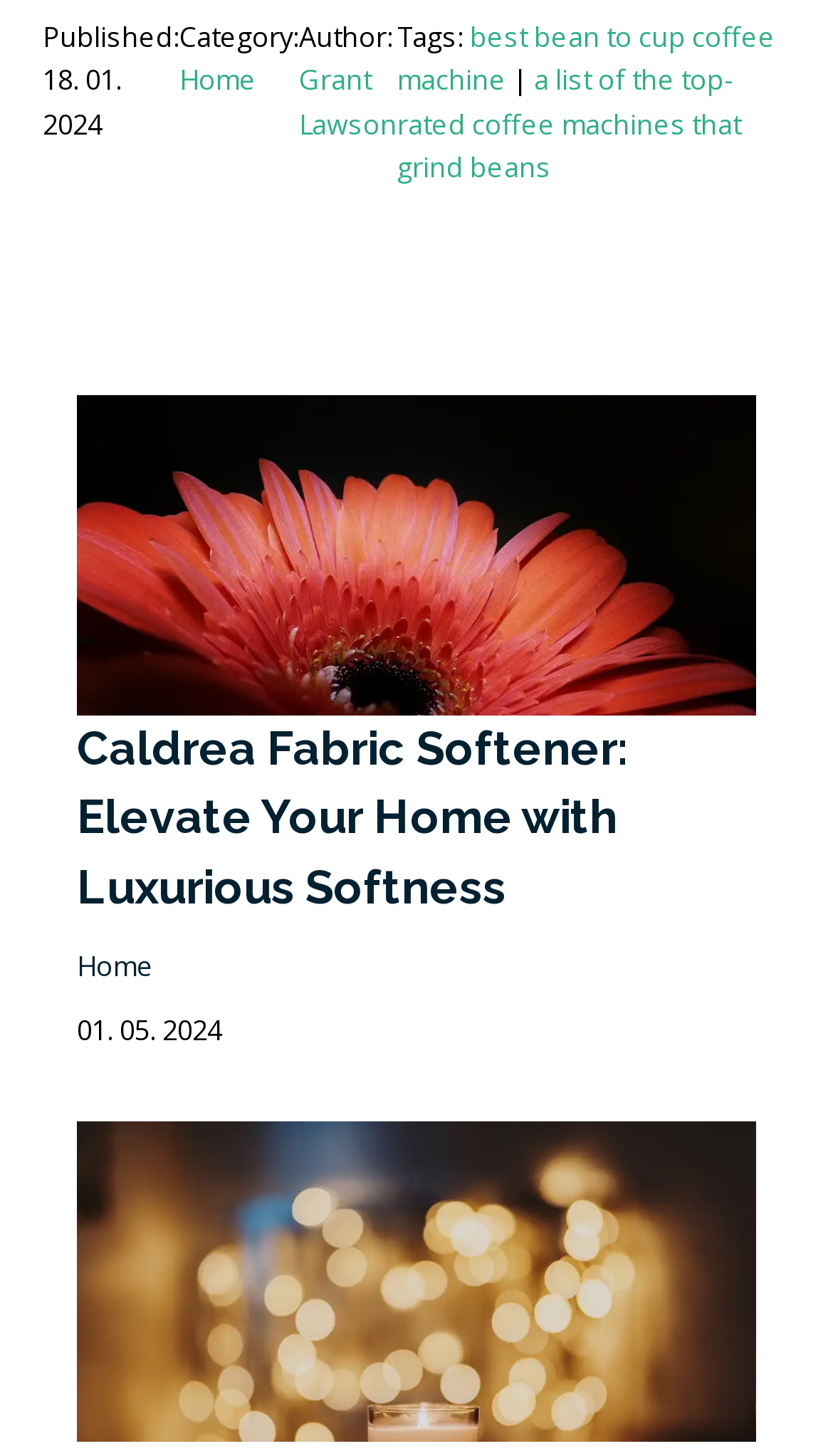Use a single word or phrase to answer the question: How many links are in the article?

5